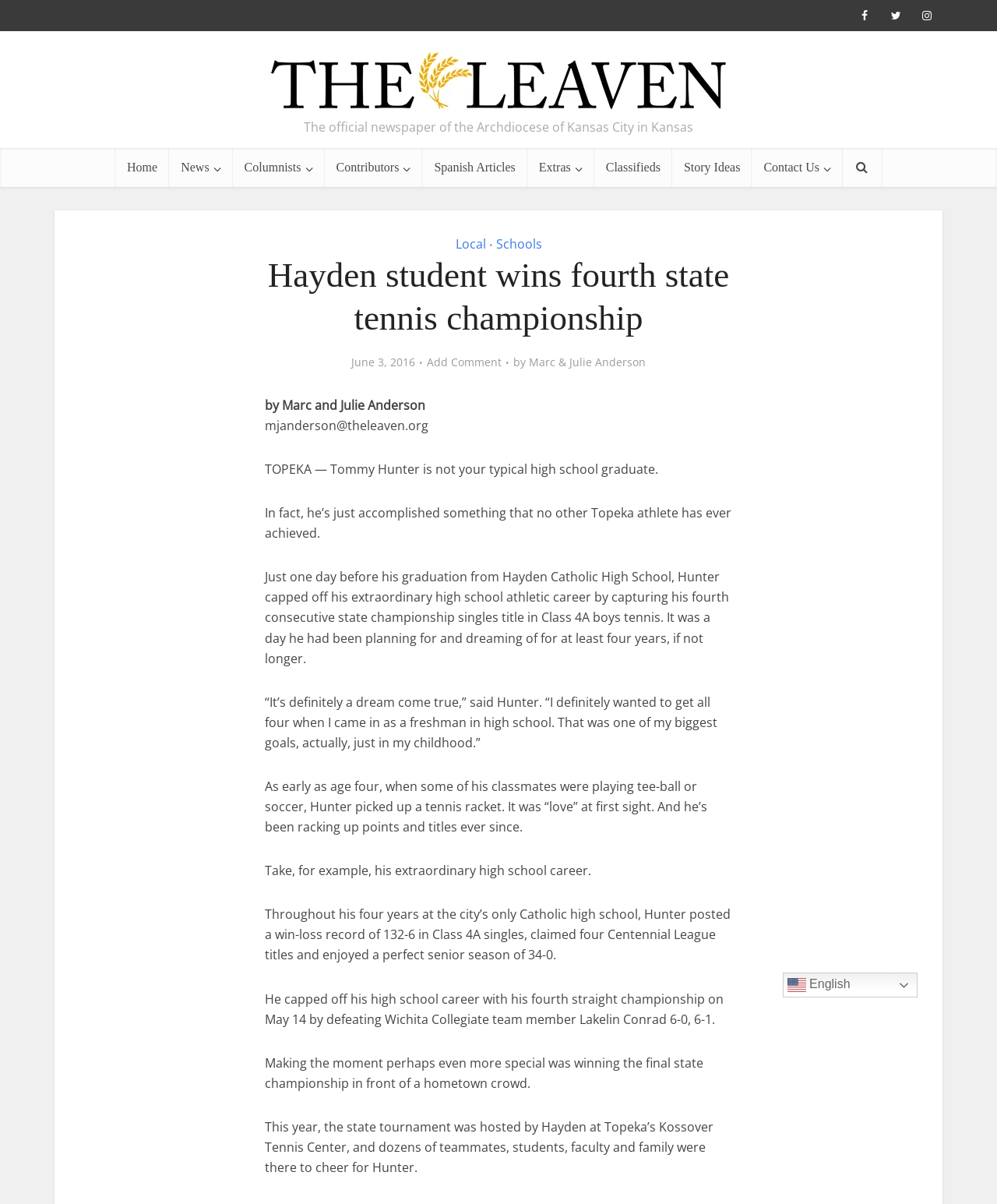Locate the UI element described by Contact Us in the provided webpage screenshot. Return the bounding box coordinates in the format (top-left x, top-left y, bottom-right x, bottom-right y), ensuring all values are between 0 and 1.

None